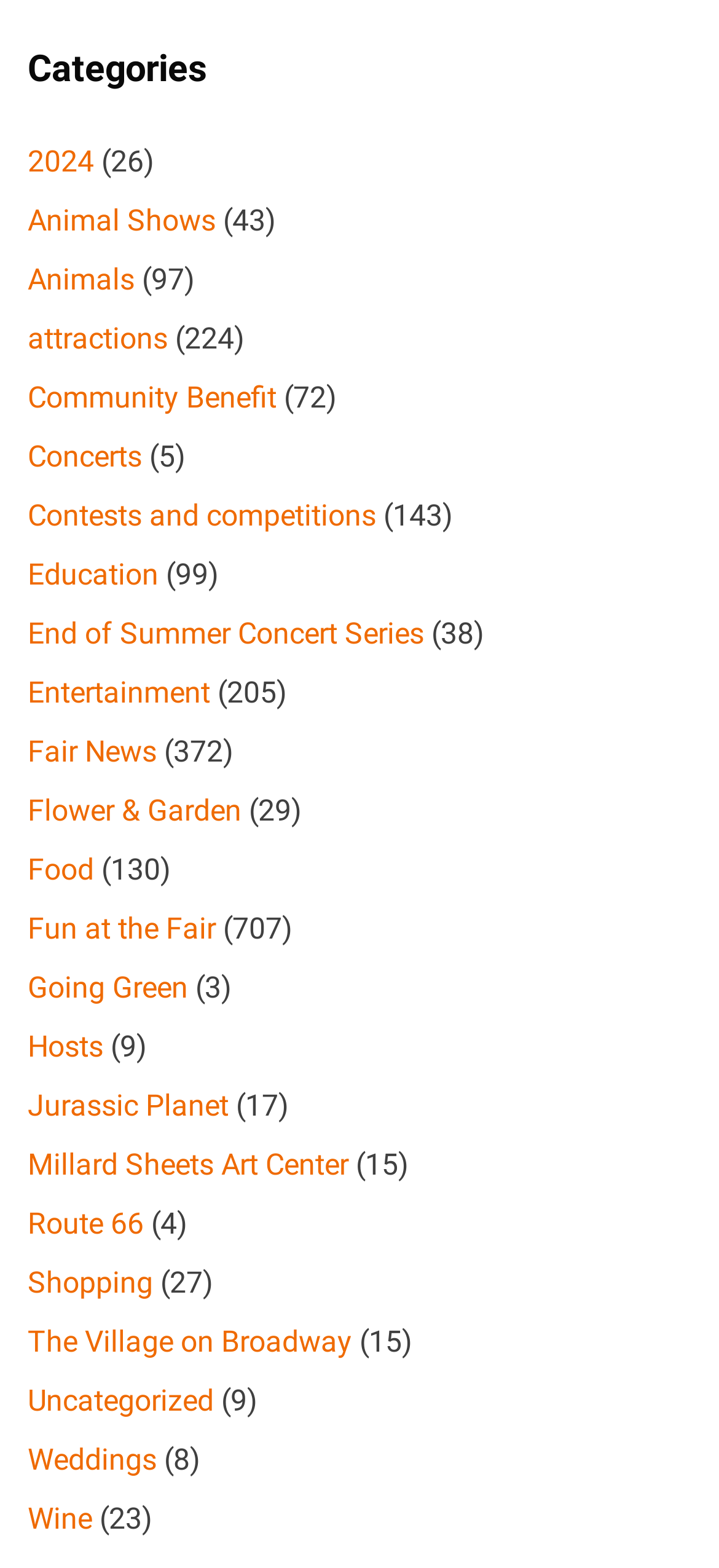From the element description DC Referees, predict the bounding box coordinates of the UI element. The coordinates must be specified in the format (top-left x, top-left y, bottom-right x, bottom-right y) and should be within the 0 to 1 range.

None